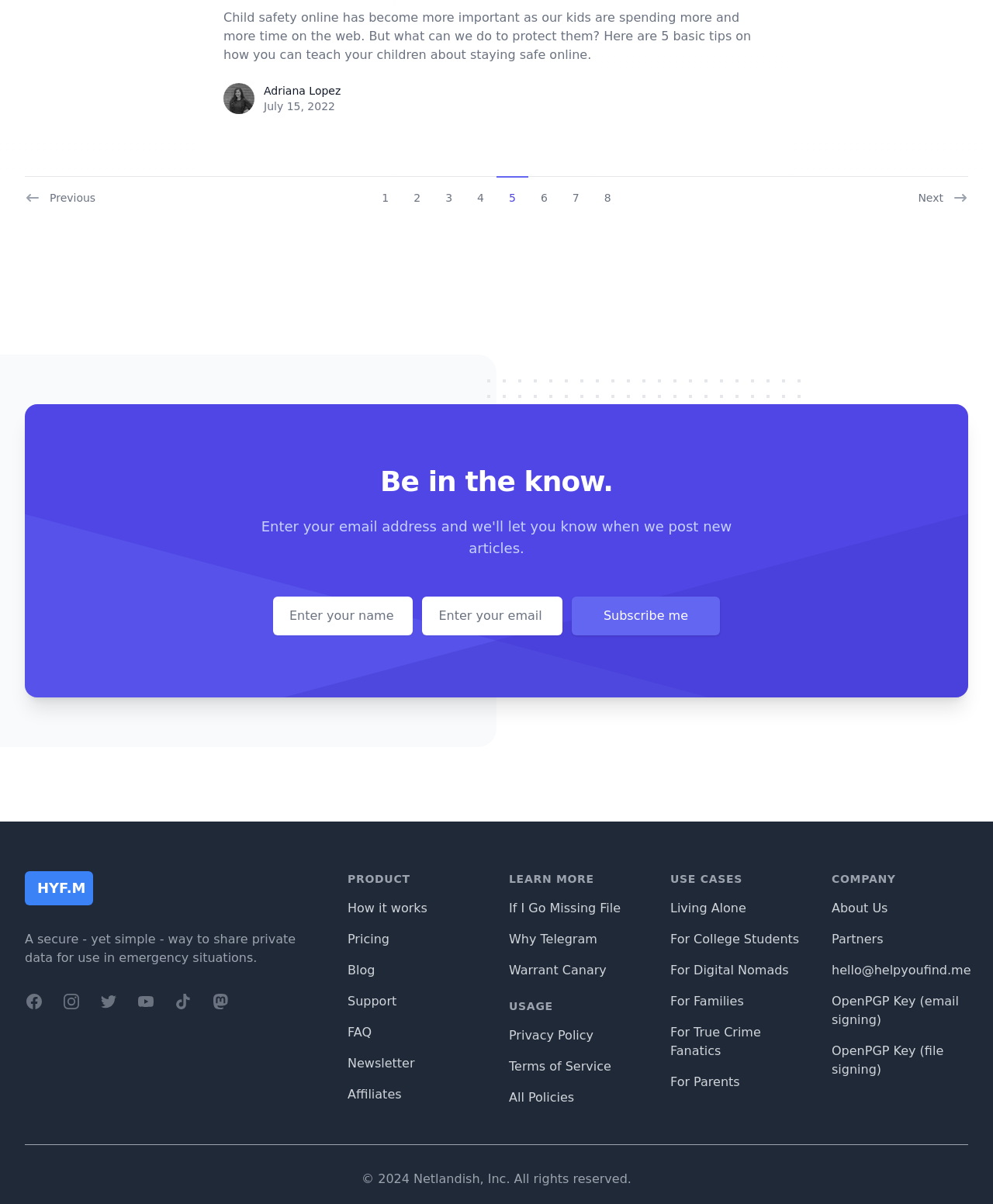Specify the bounding box coordinates of the area to click in order to follow the given instruction: "Subscribe to the newsletter."

[0.576, 0.495, 0.725, 0.528]